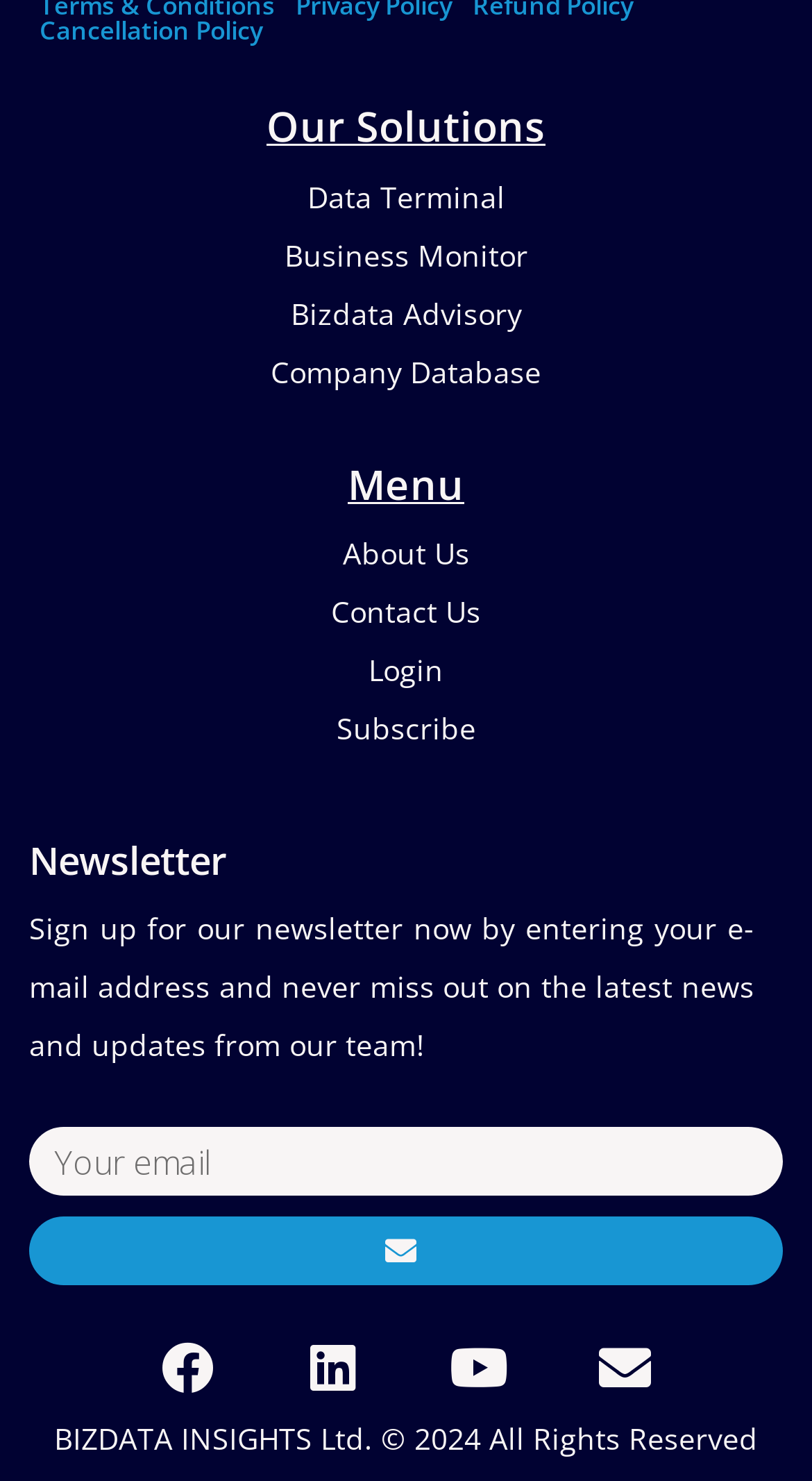How many social media links are there?
Answer the question with a detailed and thorough explanation.

I found four social media links at the bottom of the page, which are Facebook, Linkedin, Youtube, and Envelope (likely an email link). These links are likely used to connect to the company's social media profiles.